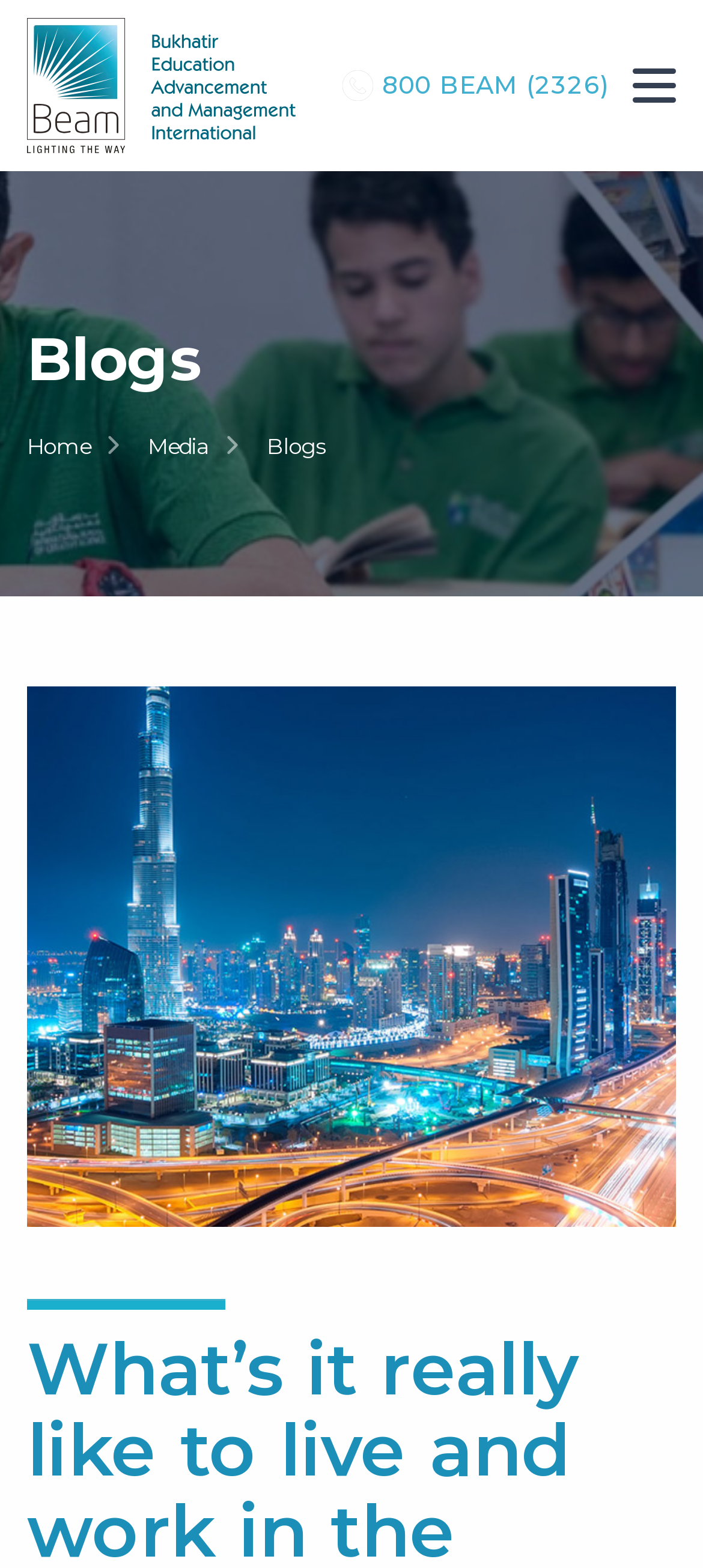Use one word or a short phrase to answer the question provided: 
How many links are in the breadcrumb navigation?

3